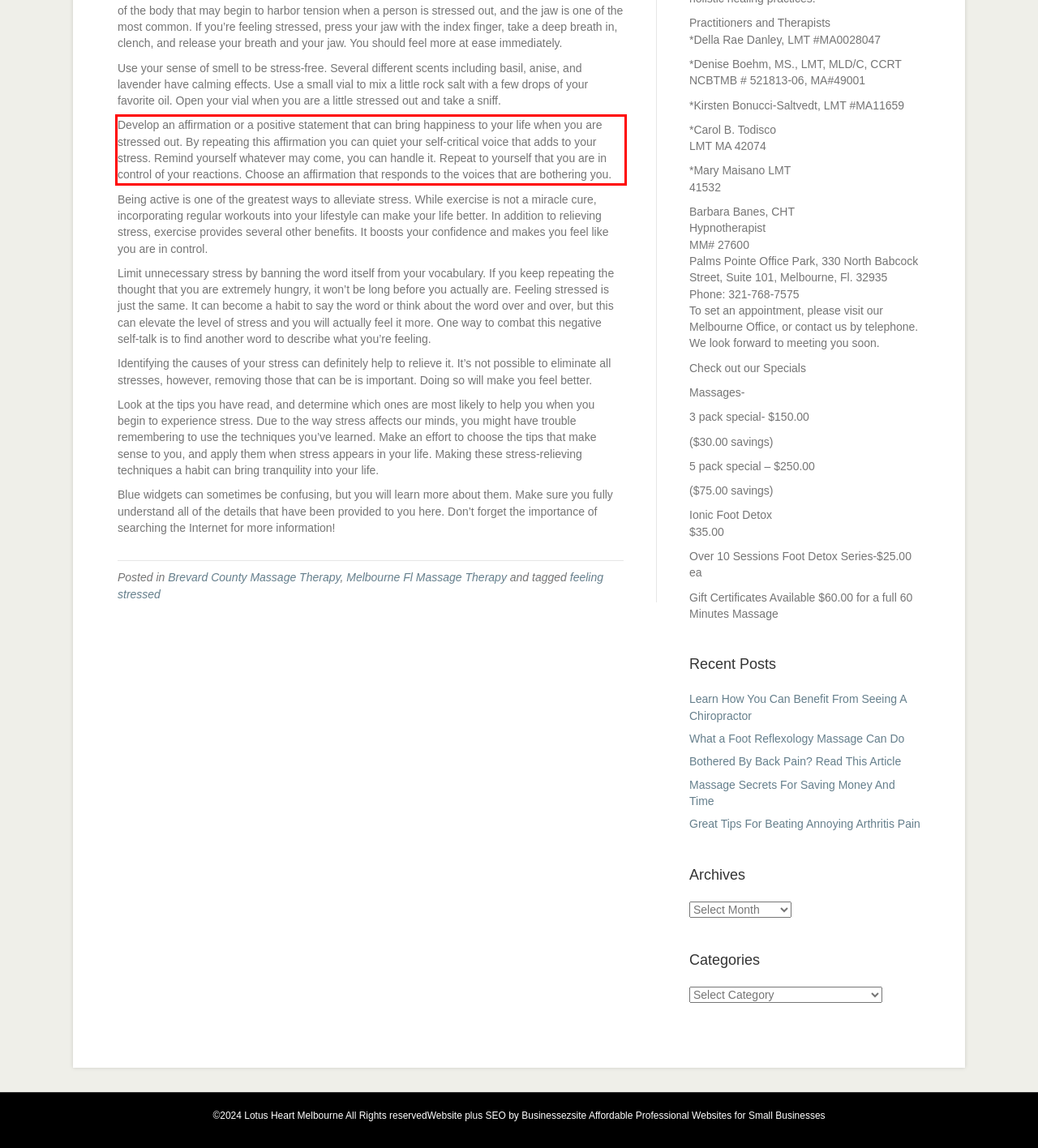Given a screenshot of a webpage, locate the red bounding box and extract the text it encloses.

Develop an affirmation or a positive statement that can bring happiness to your life when you are stressed out. By repeating this affirmation you can quiet your self-critical voice that adds to your stress. Remind yourself whatever may come, you can handle it. Repeat to yourself that you are in control of your reactions. Choose an affirmation that responds to the voices that are bothering you.